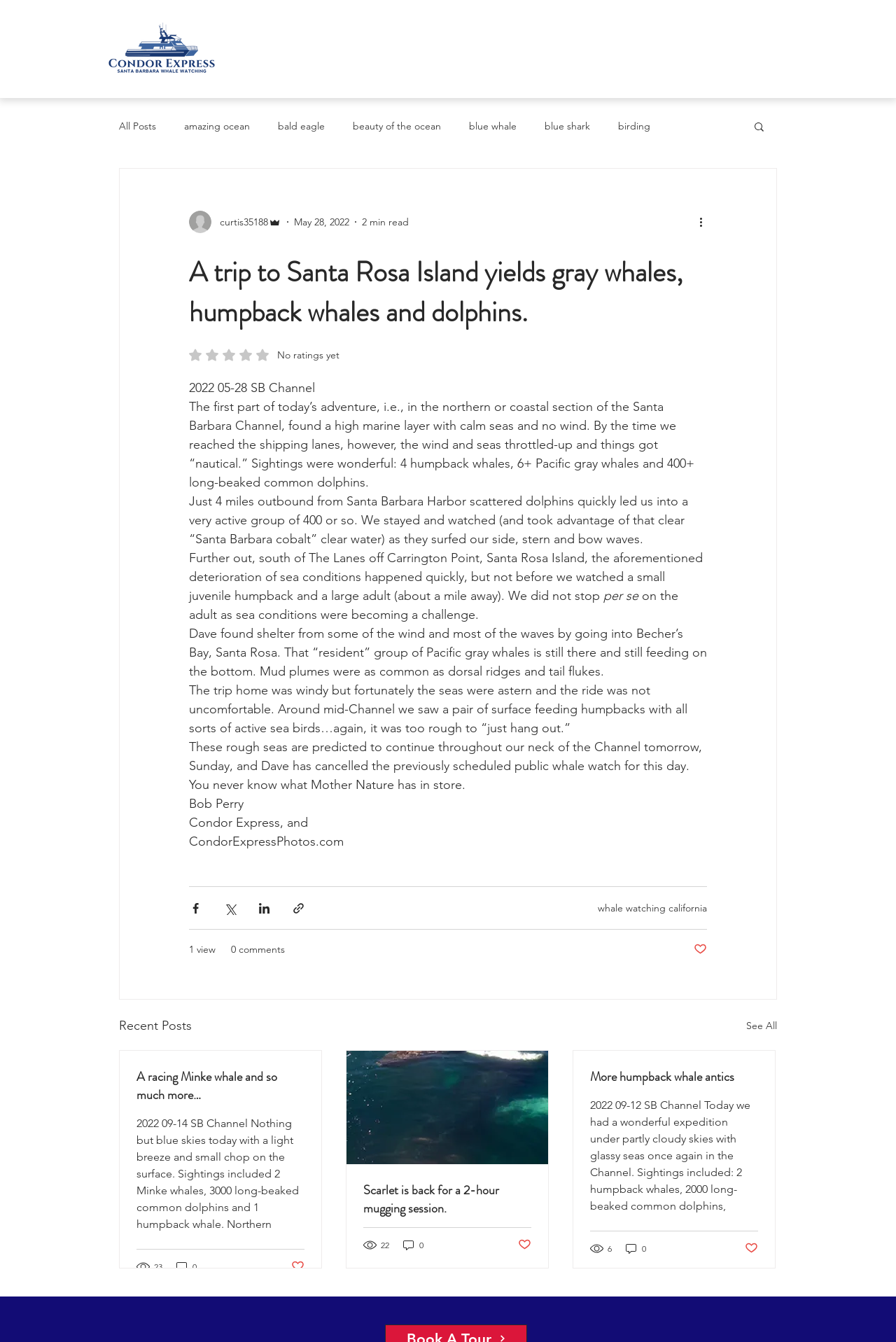Offer a meticulous description of the webpage's structure and content.

This webpage is about a whale watching trip to Santa Rosa Island. At the top, there is a logo on the left and a navigation menu on the right with links to various sections of the website, including "HOME", "RESERVATIONS", "WHALE WATCHING", and more.

Below the navigation menu, there is a main section with a blog post about the whale watching trip. The post has a title "A trip to Santa Rosa Island yields gray whales, humpback whales and dolphins." and is written by an author with a profile picture. The post has a date "May 28, 2022" and an estimated reading time of "2 min read".

The blog post describes the whale watching trip, including the sightings of humpback whales, Pacific gray whales, and long-beaked common dolphins. The text is divided into several paragraphs, each describing a different part of the trip. There are no images in the blog post, but there are social media sharing buttons at the bottom.

On the right side of the blog post, there is a navigation menu with links to various categories, including "All Posts", "amazing ocean", "bald eagle", and more. There is also a search button at the top right corner of the page.

Overall, the webpage has a clean and simple design, with a focus on the blog post and navigation menus.